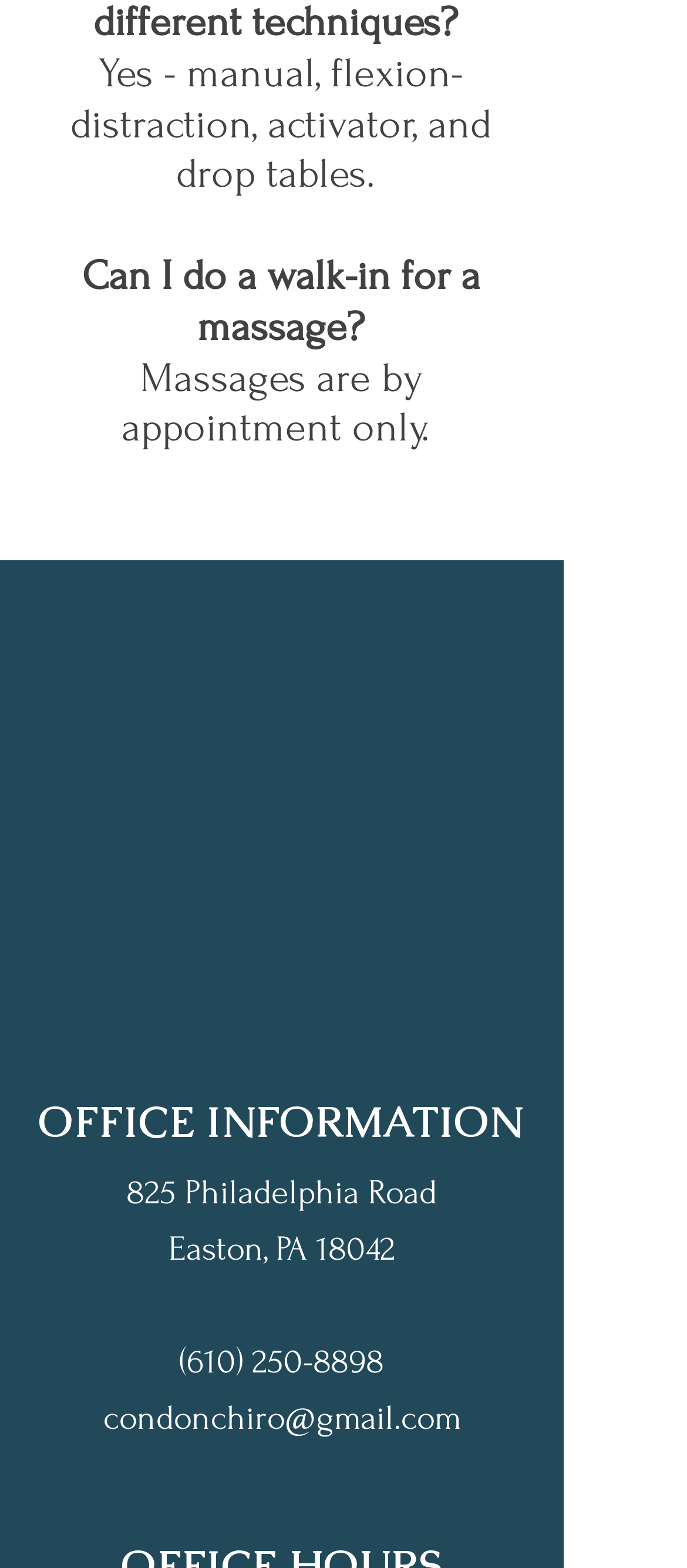Find the UI element described as: "condonchiro@gmail.com" and predict its bounding box coordinates. Ensure the coordinates are four float numbers between 0 and 1, [left, top, right, bottom].

[0.15, 0.892, 0.671, 0.917]